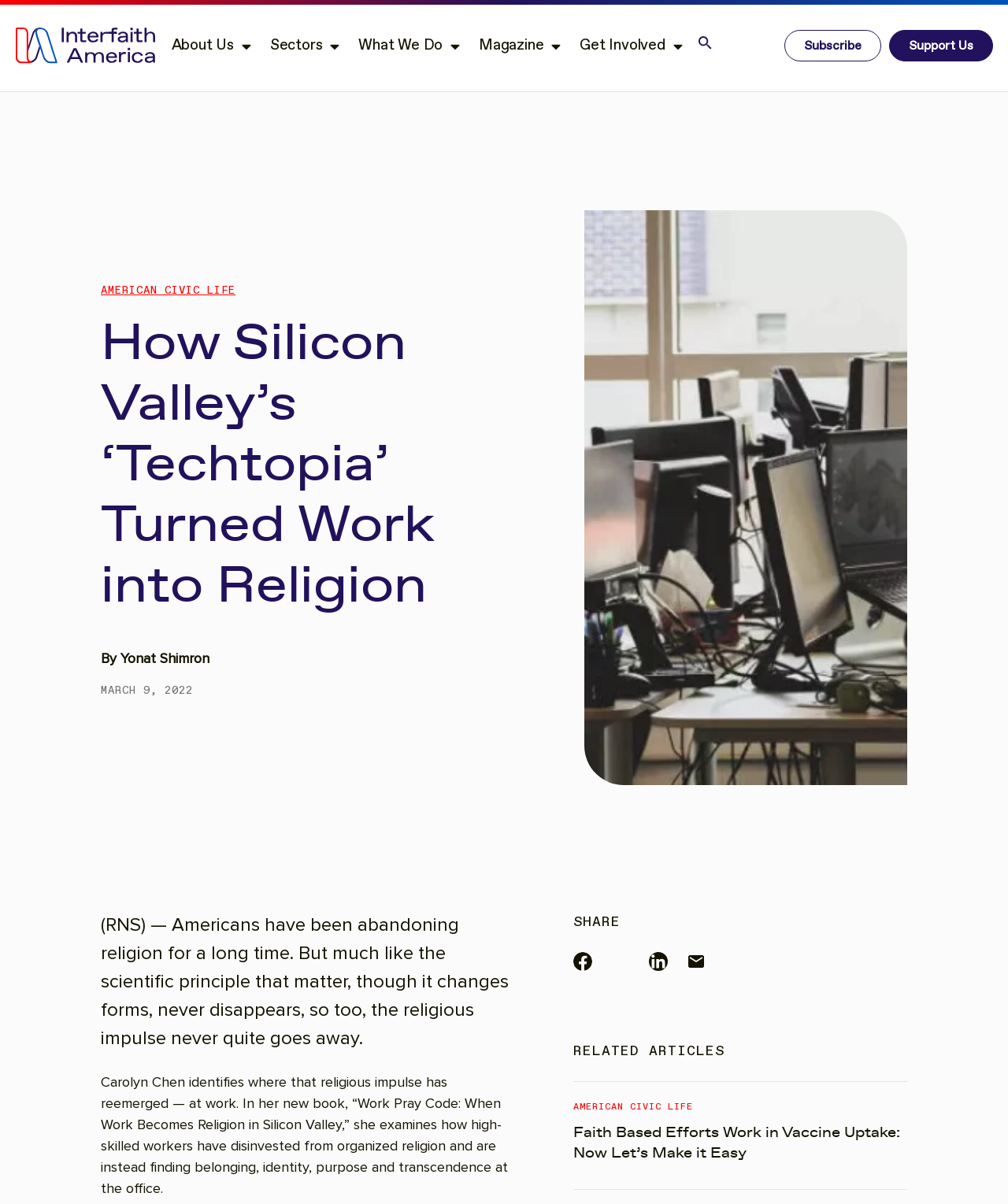Provide your answer in one word or a succinct phrase for the question: 
What is the name of the author of the article?

Yonat Shimron